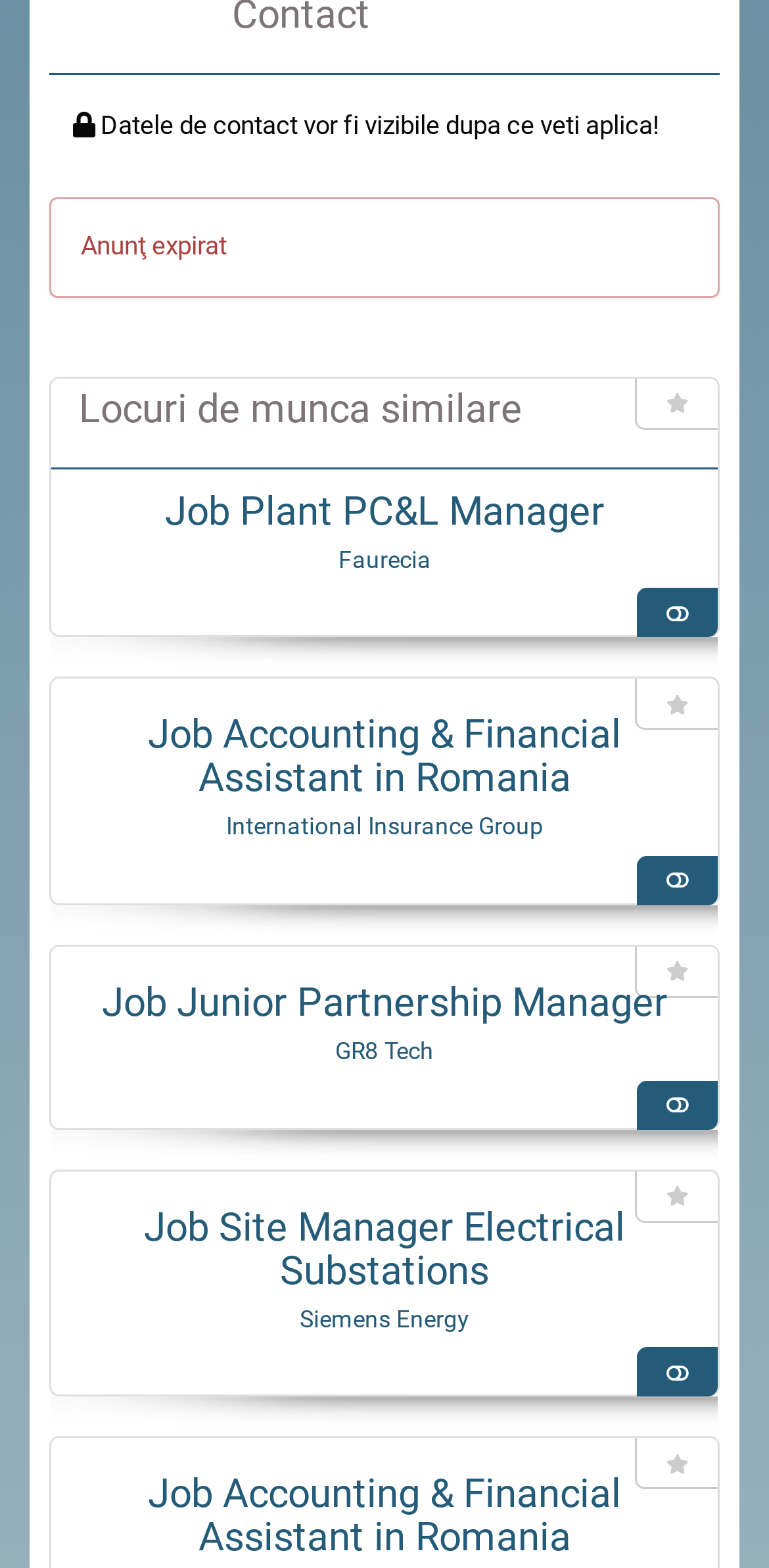Extract the bounding box coordinates for the described element: "International Insurance Group". The coordinates should be represented as four float numbers between 0 and 1: [left, top, right, bottom].

[0.294, 0.519, 0.706, 0.536]